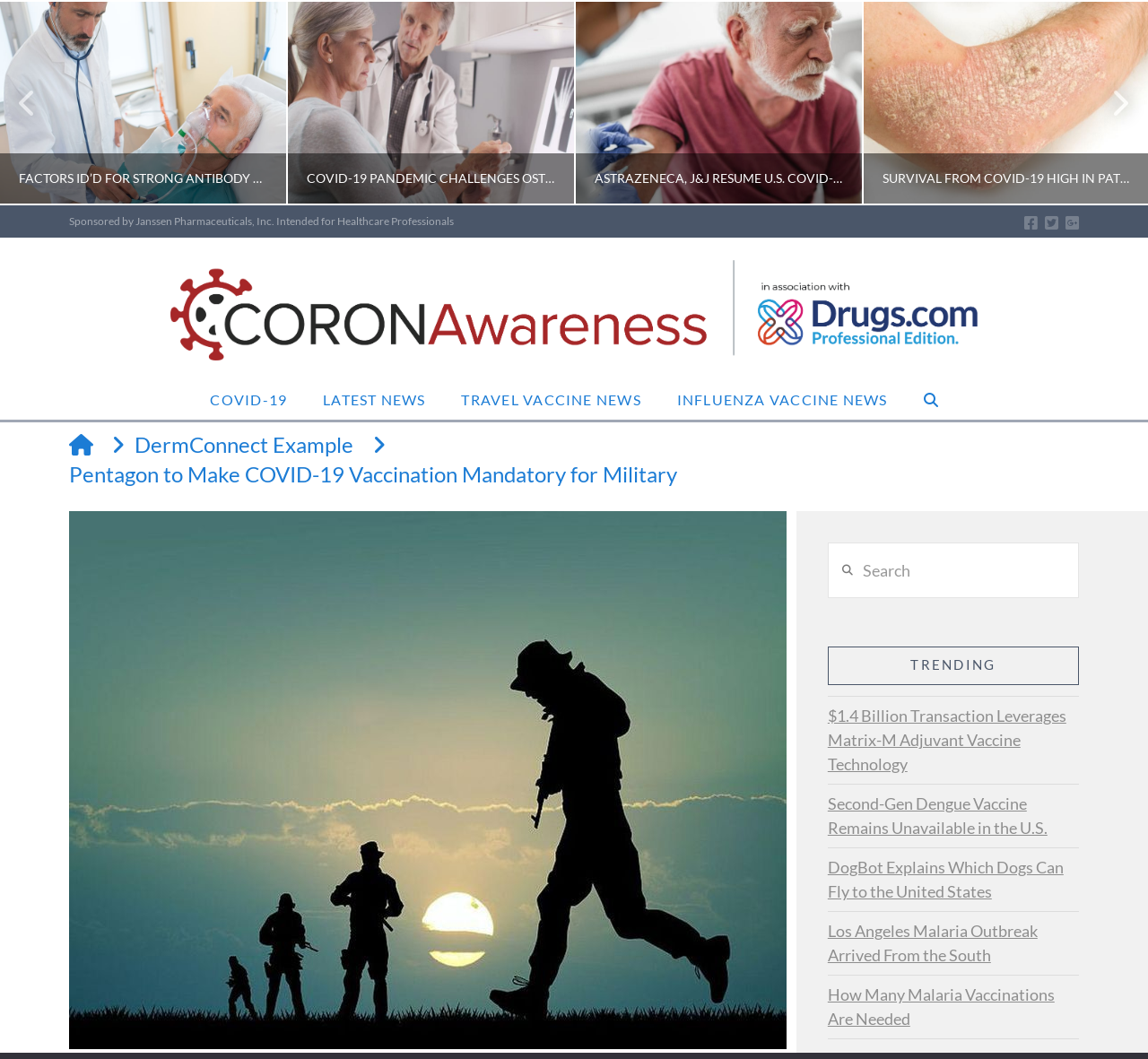What is the text of the button at the bottom right?
Please provide a single word or phrase answer based on the image.

Next